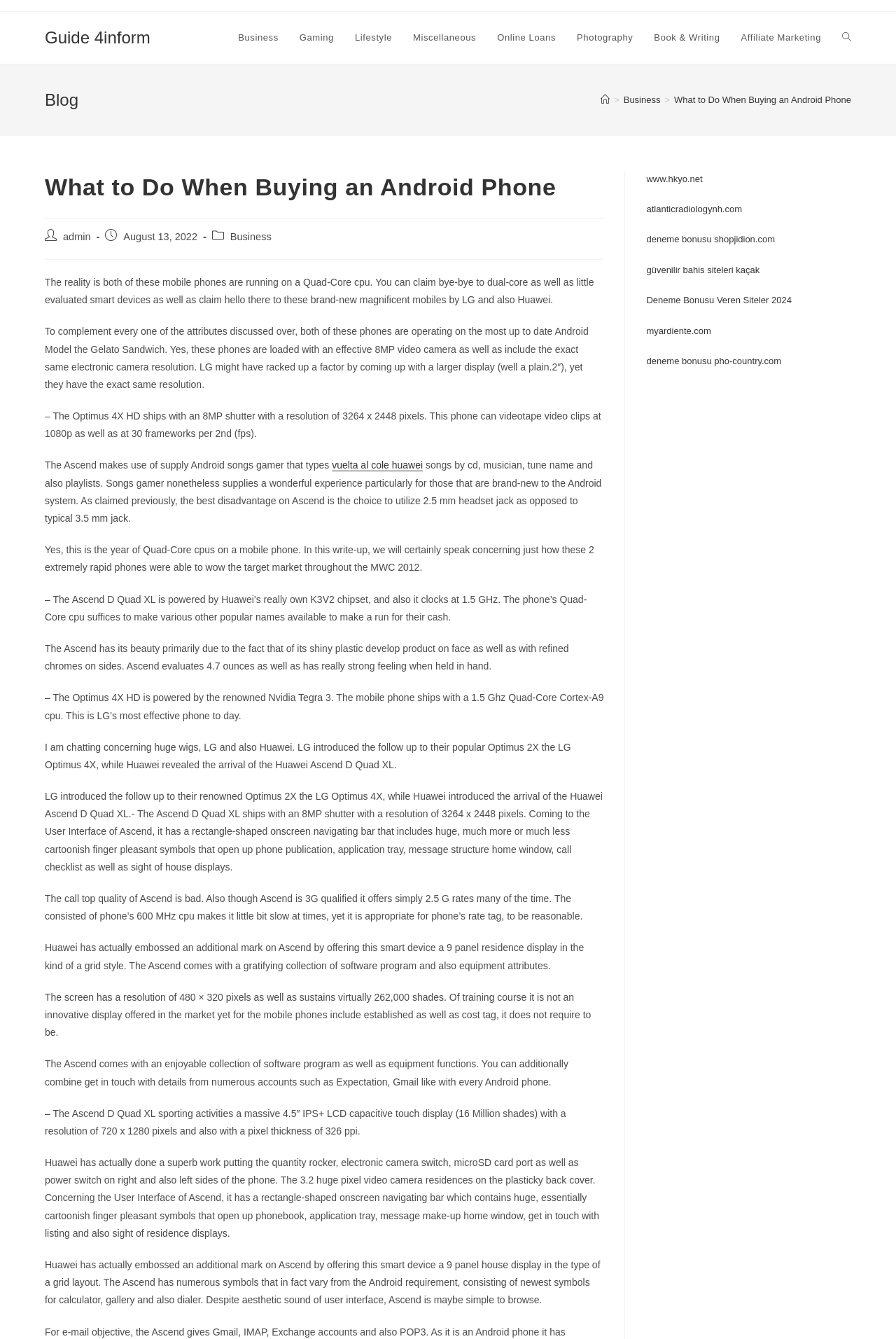What is the type of processor used in the Huawei Ascend D Quad XL?
Please provide a comprehensive answer based on the details in the screenshot.

I found the type of processor used in the Huawei Ascend D Quad XL by reading the blog post content, which mentions that the phone is powered by Huawei's own K3V2 chipset and clocks at 1.5 GHz, indicating that it is a Quad-Core processor.